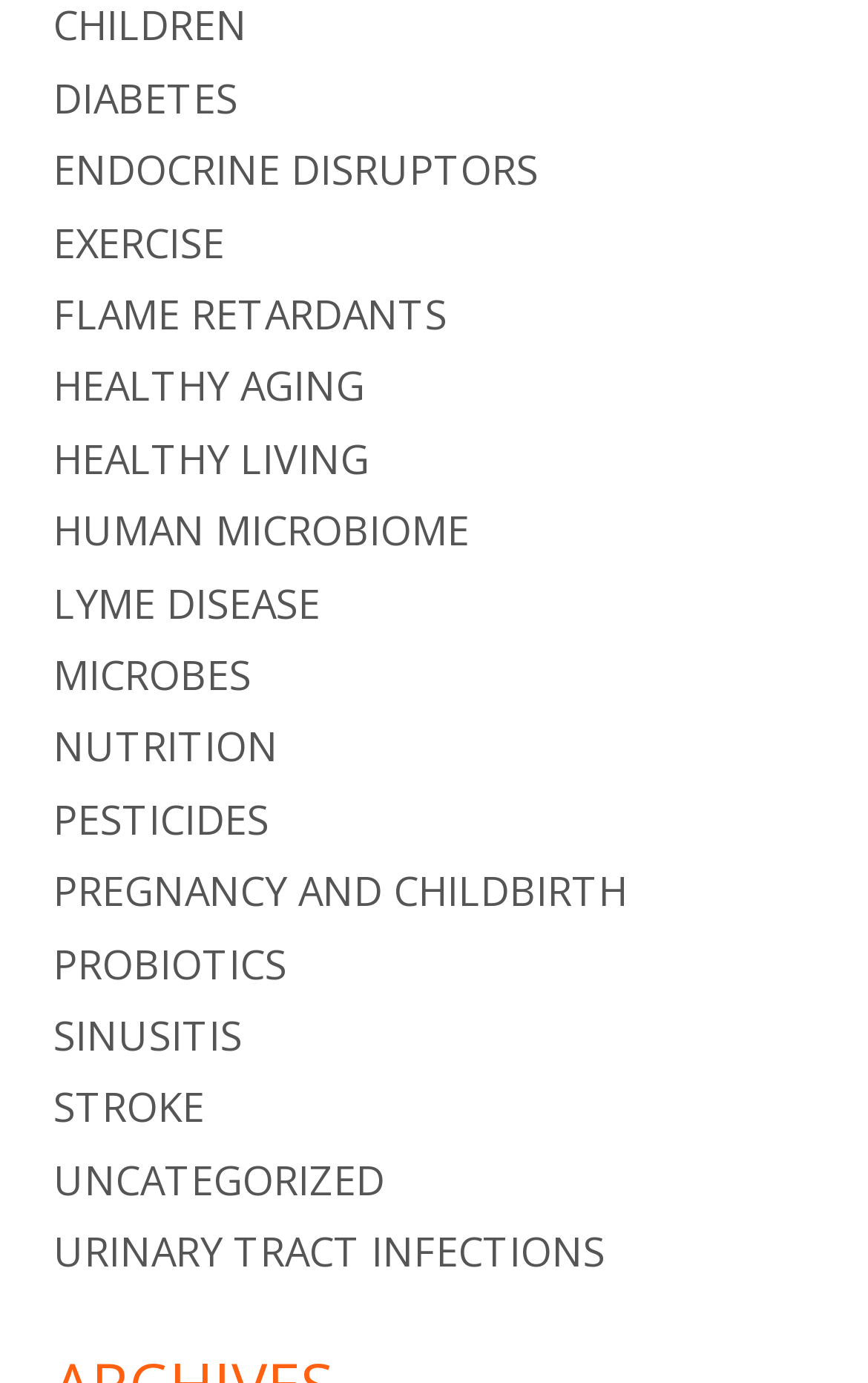Determine the bounding box coordinates of the region that needs to be clicked to achieve the task: "explore LYME DISEASE".

[0.062, 0.416, 0.369, 0.455]